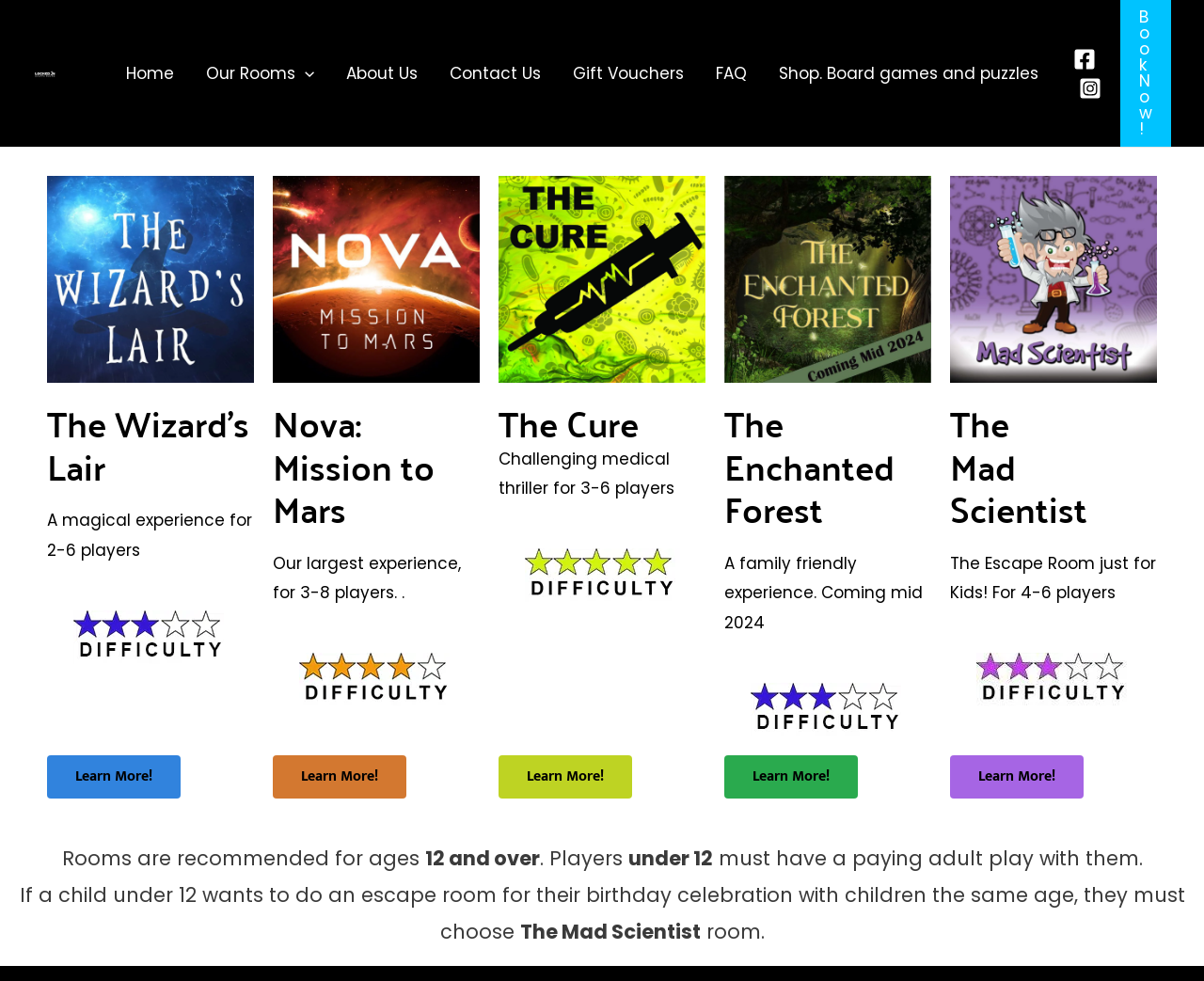What is the recommended age for players in the escape rooms?
From the screenshot, provide a brief answer in one word or phrase.

12 and over